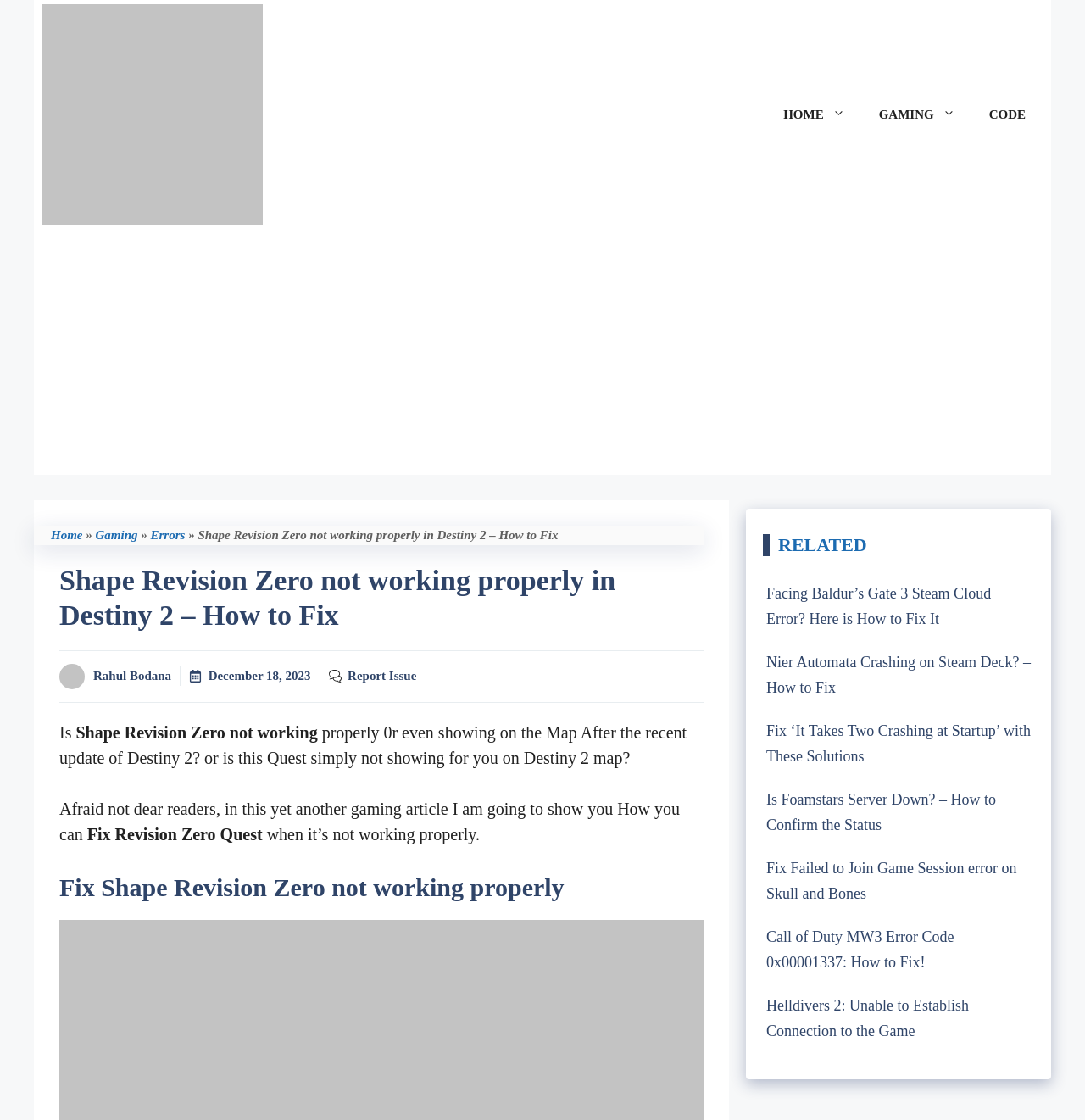Provide the bounding box coordinates of the HTML element this sentence describes: "Home".

[0.706, 0.078, 0.794, 0.127]